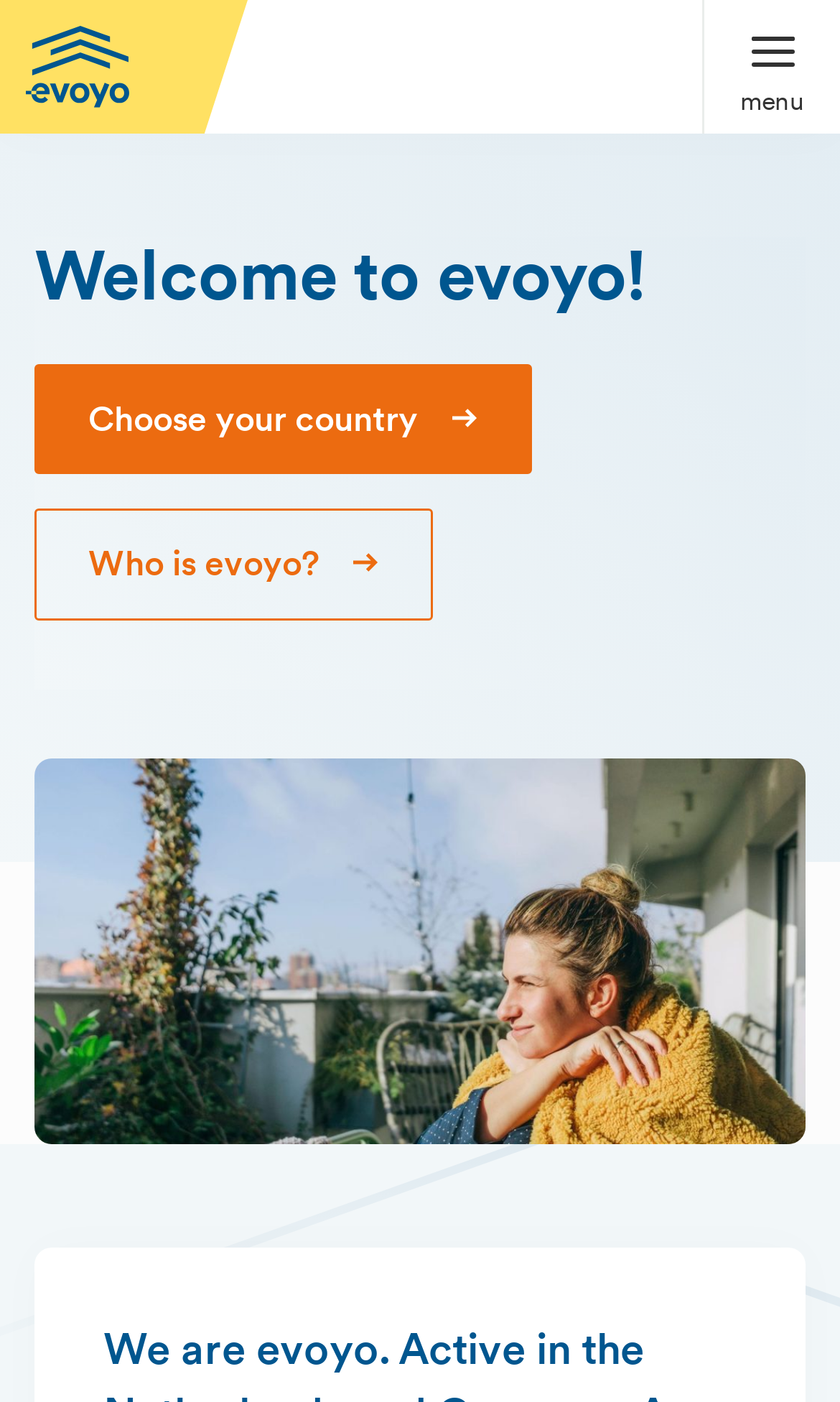Please reply to the following question using a single word or phrase: 
What is the name of the website?

evoyo